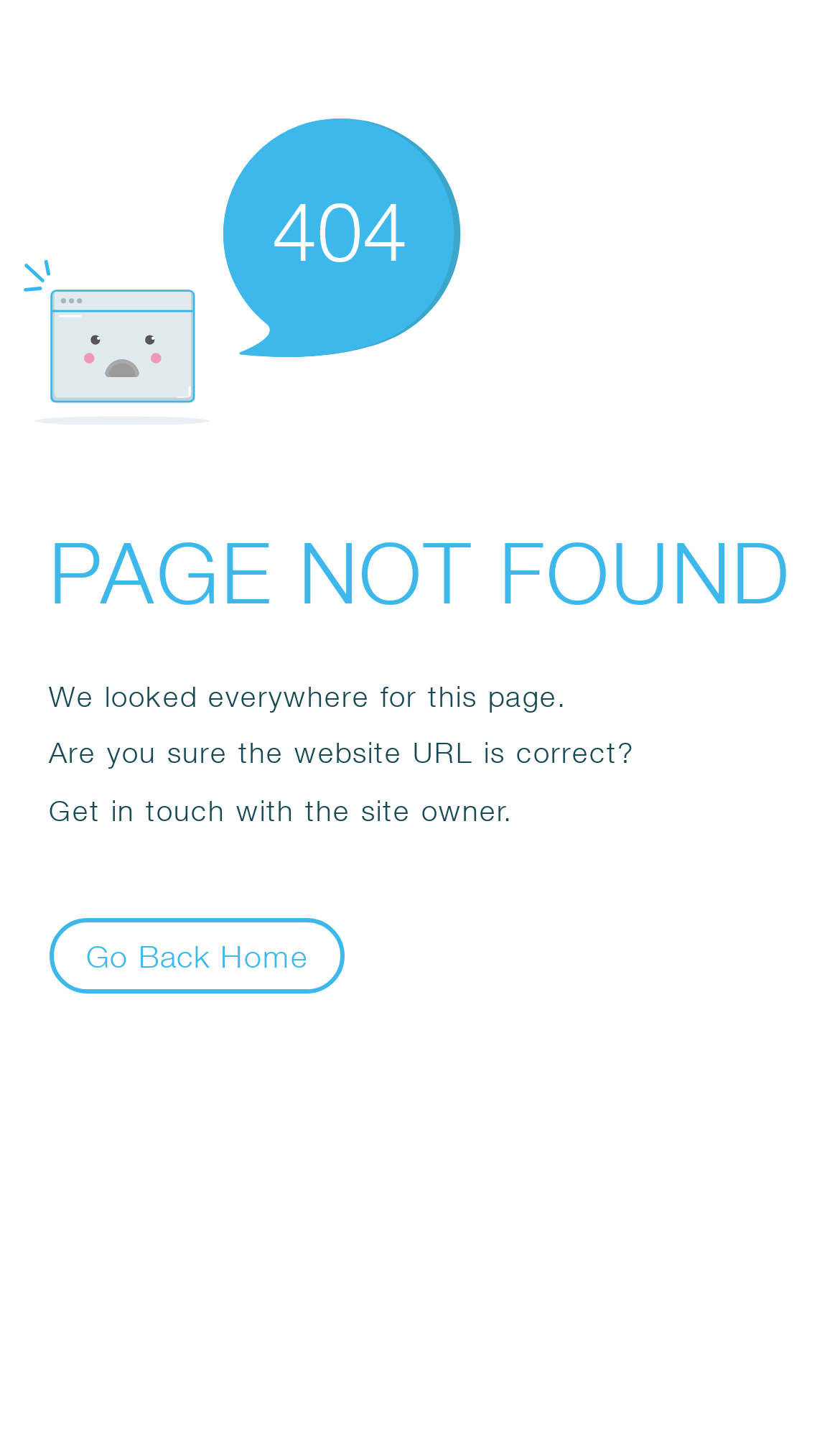Provide a short answer to the following question with just one word or phrase: What is the main error message?

PAGE NOT FOUND